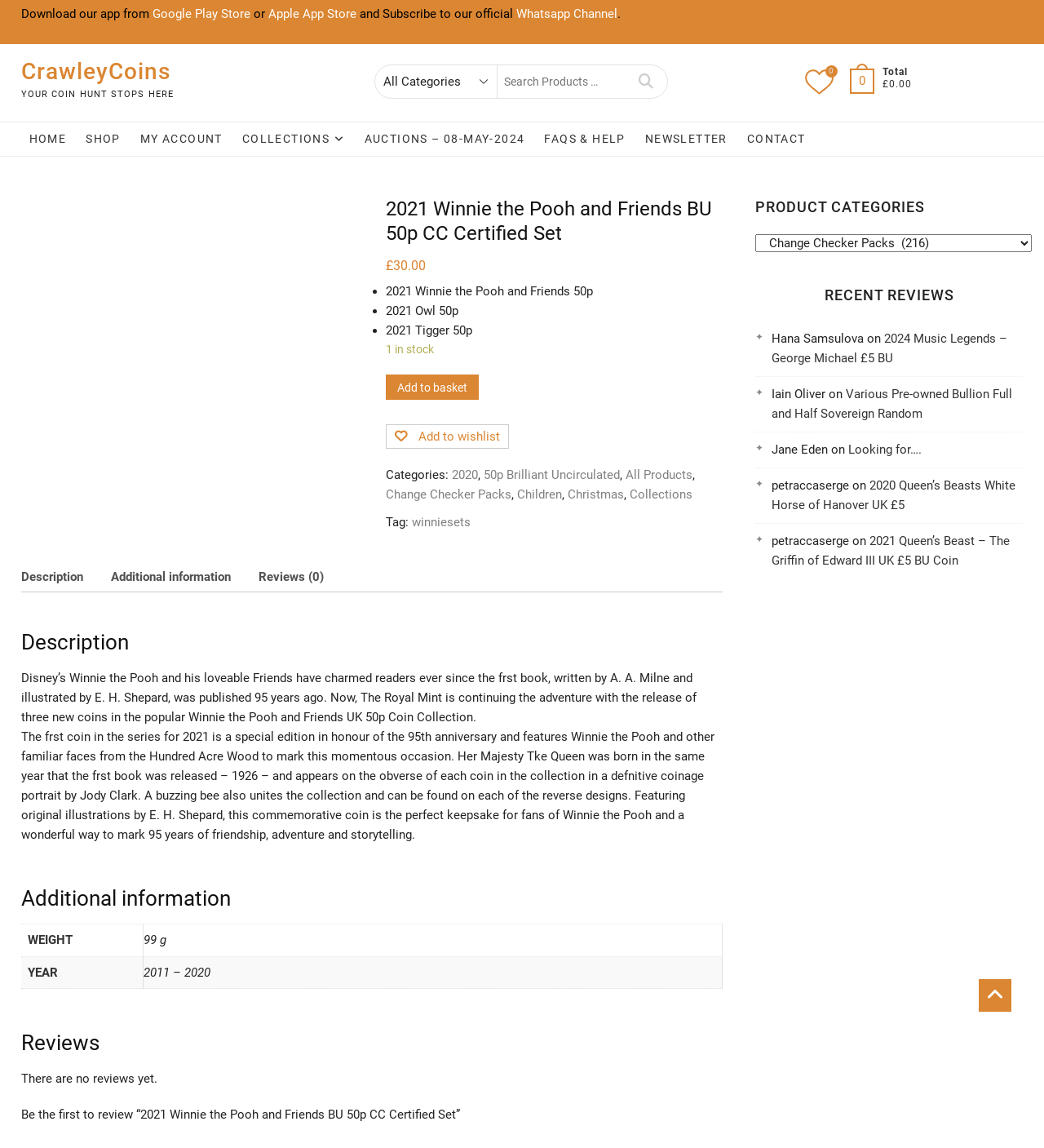Extract the main heading text from the webpage.

2021 Winnie the Pooh and Friends BU 50p CC Certified Set